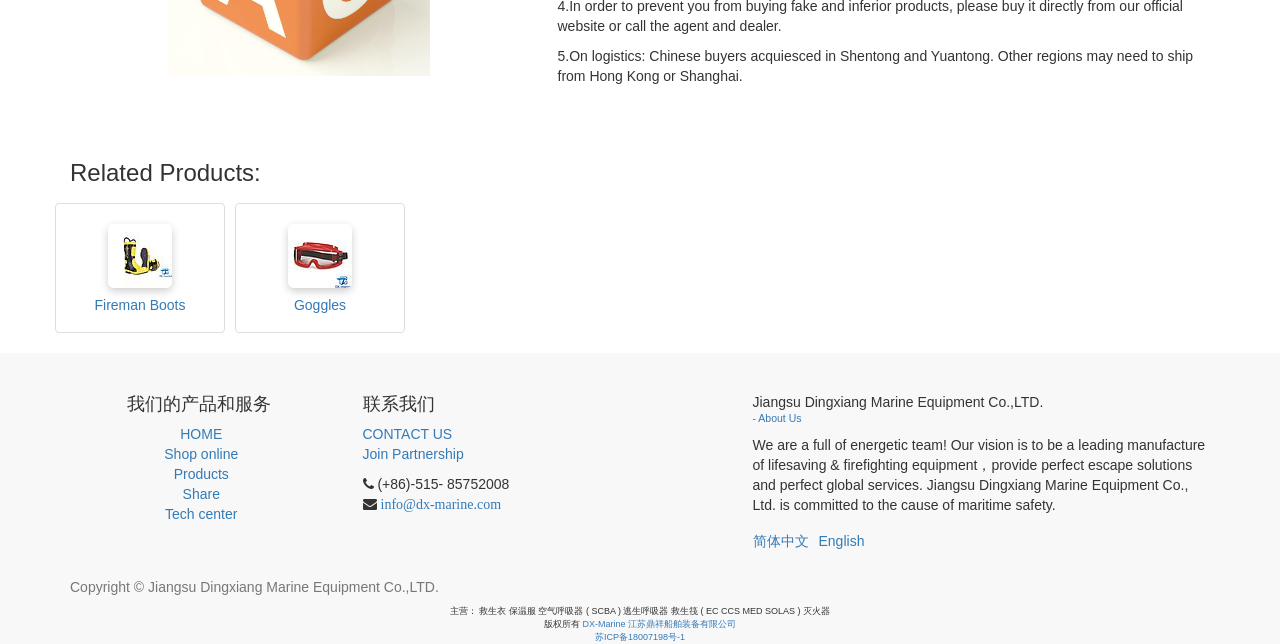Please identify the bounding box coordinates of the element that needs to be clicked to perform the following instruction: "View Goggles".

[0.188, 0.462, 0.312, 0.486]